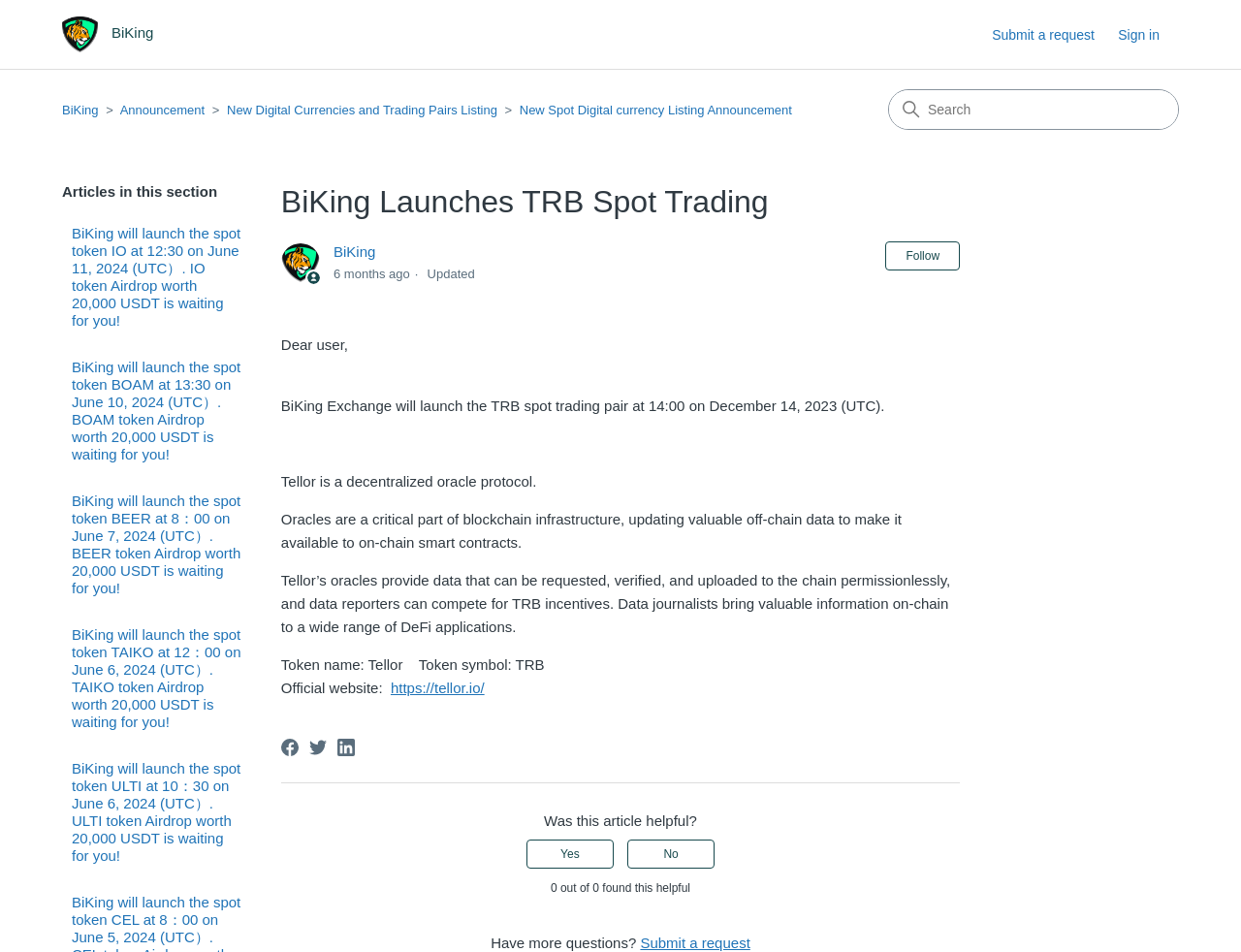Locate the bounding box coordinates of the clickable region to complete the following instruction: "Follow Article."

[0.714, 0.253, 0.774, 0.284]